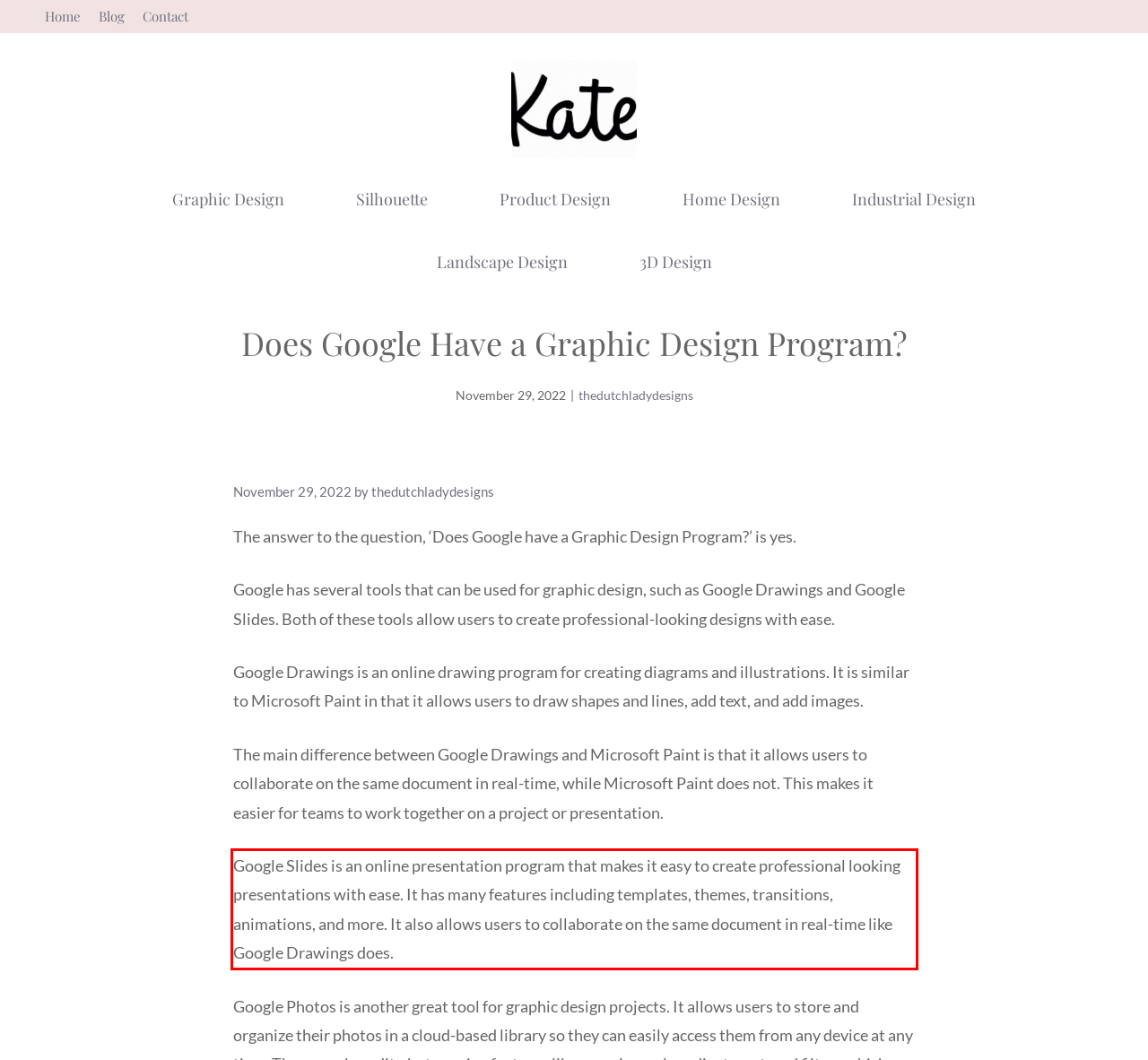Given the screenshot of a webpage, identify the red rectangle bounding box and recognize the text content inside it, generating the extracted text.

Google Slides is an online presentation program that makes it easy to create professional looking presentations with ease. It has many features including templates, themes, transitions, animations, and more. It also allows users to collaborate on the same document in real-time like Google Drawings does.